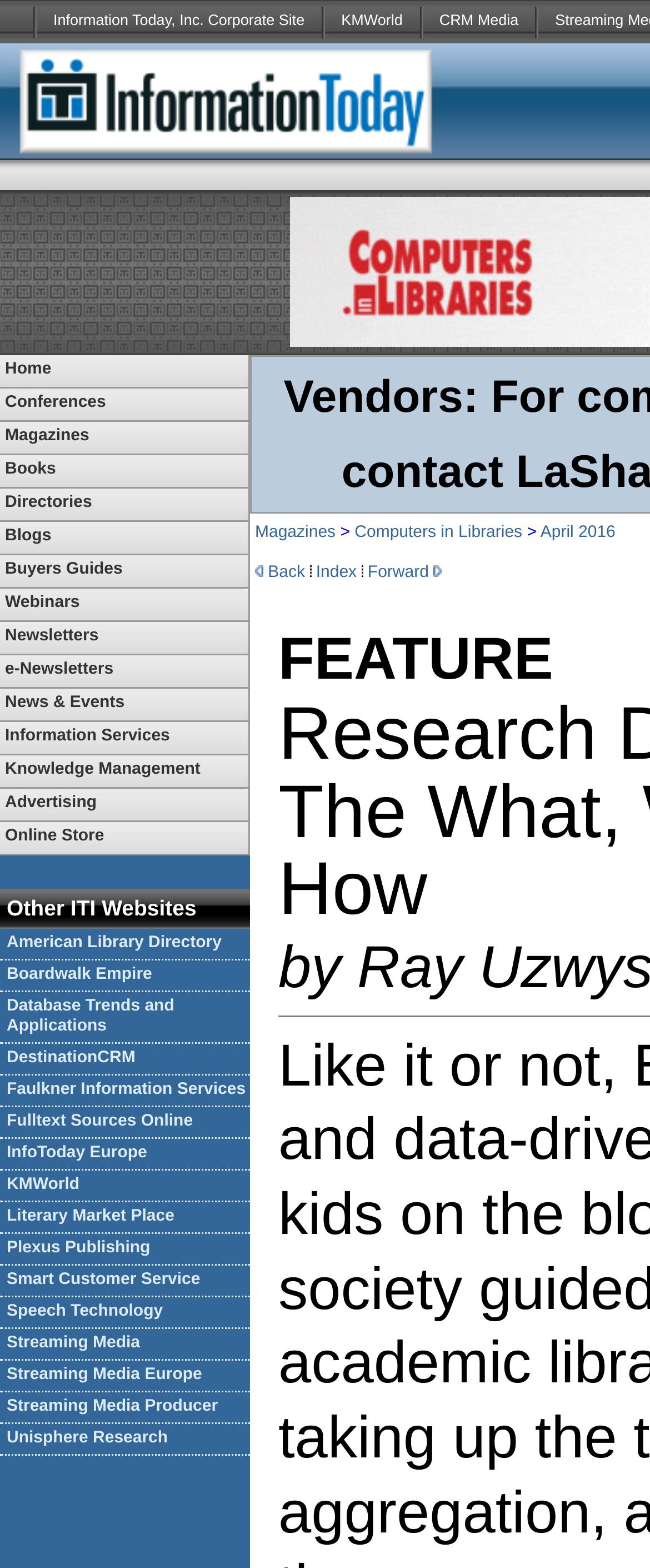Locate the UI element that matches the description Information Today, Inc. Corporate Site in the webpage screenshot. Return the bounding box coordinates in the format (top-left x, top-left y, bottom-right x, bottom-right y), with values ranging from 0 to 1.

[0.056, 0.0, 0.494, 0.028]